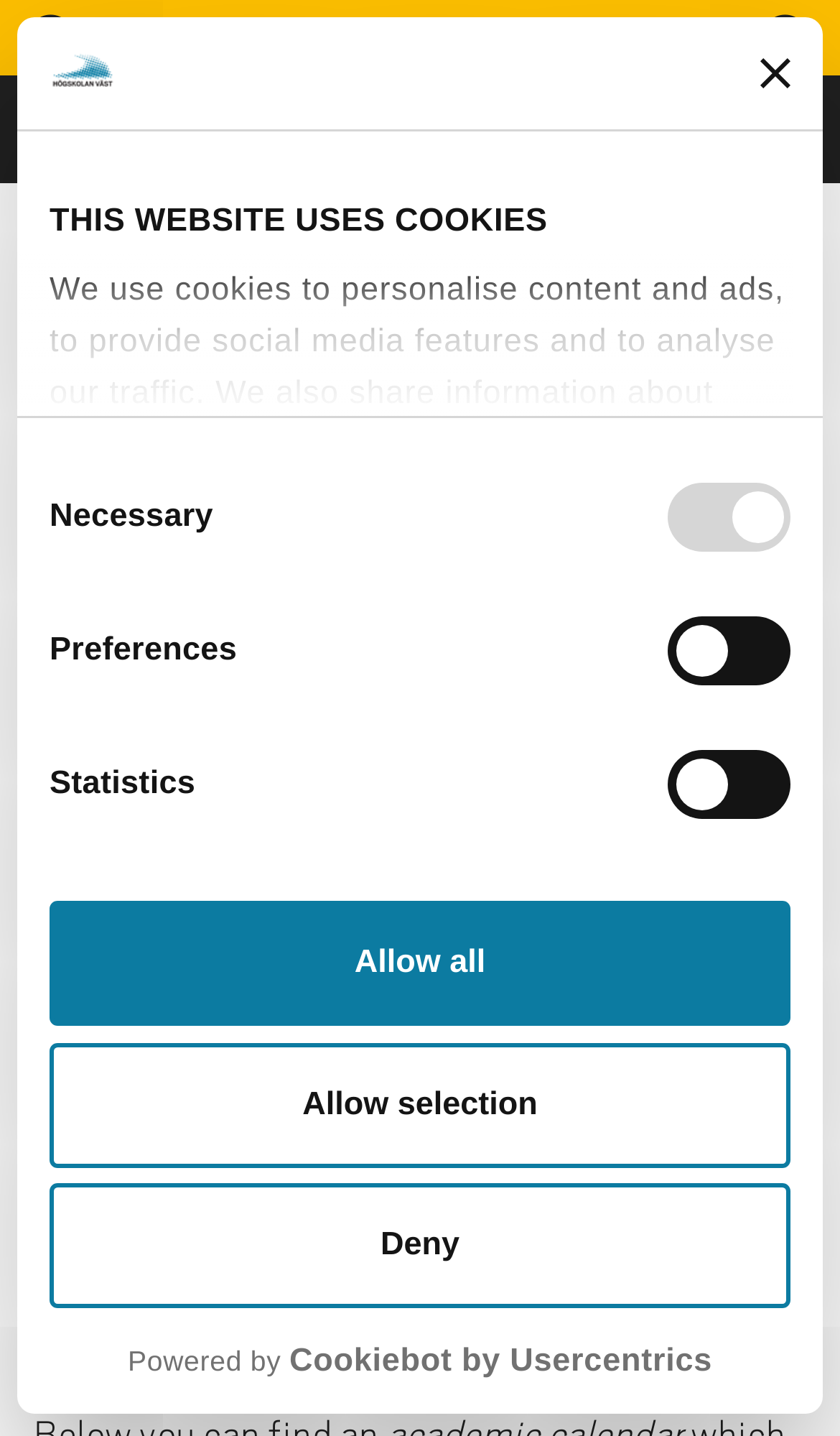Determine the bounding box coordinates for the area that should be clicked to carry out the following instruction: "Open the search function".

[0.708, 0.123, 0.821, 0.246]